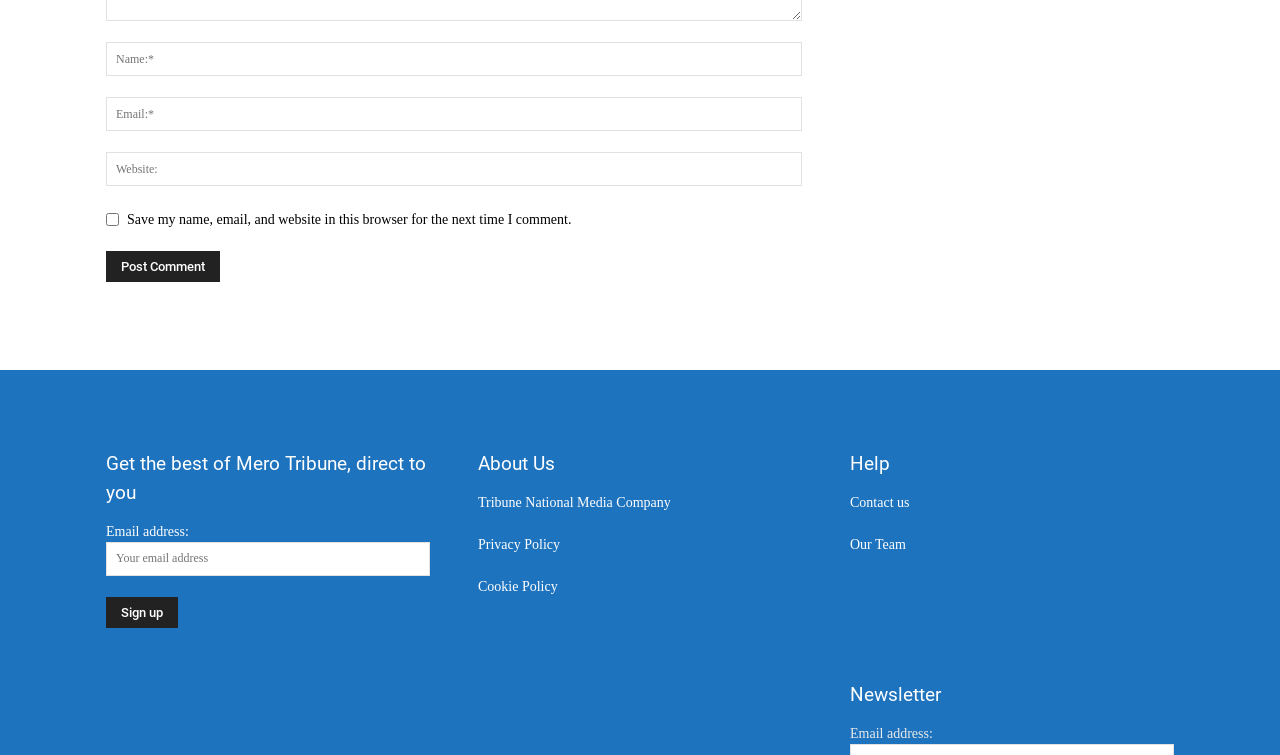Provide a one-word or brief phrase answer to the question:
What is the heading above the 'Email address:' label?

Get the best of Mero Tribune